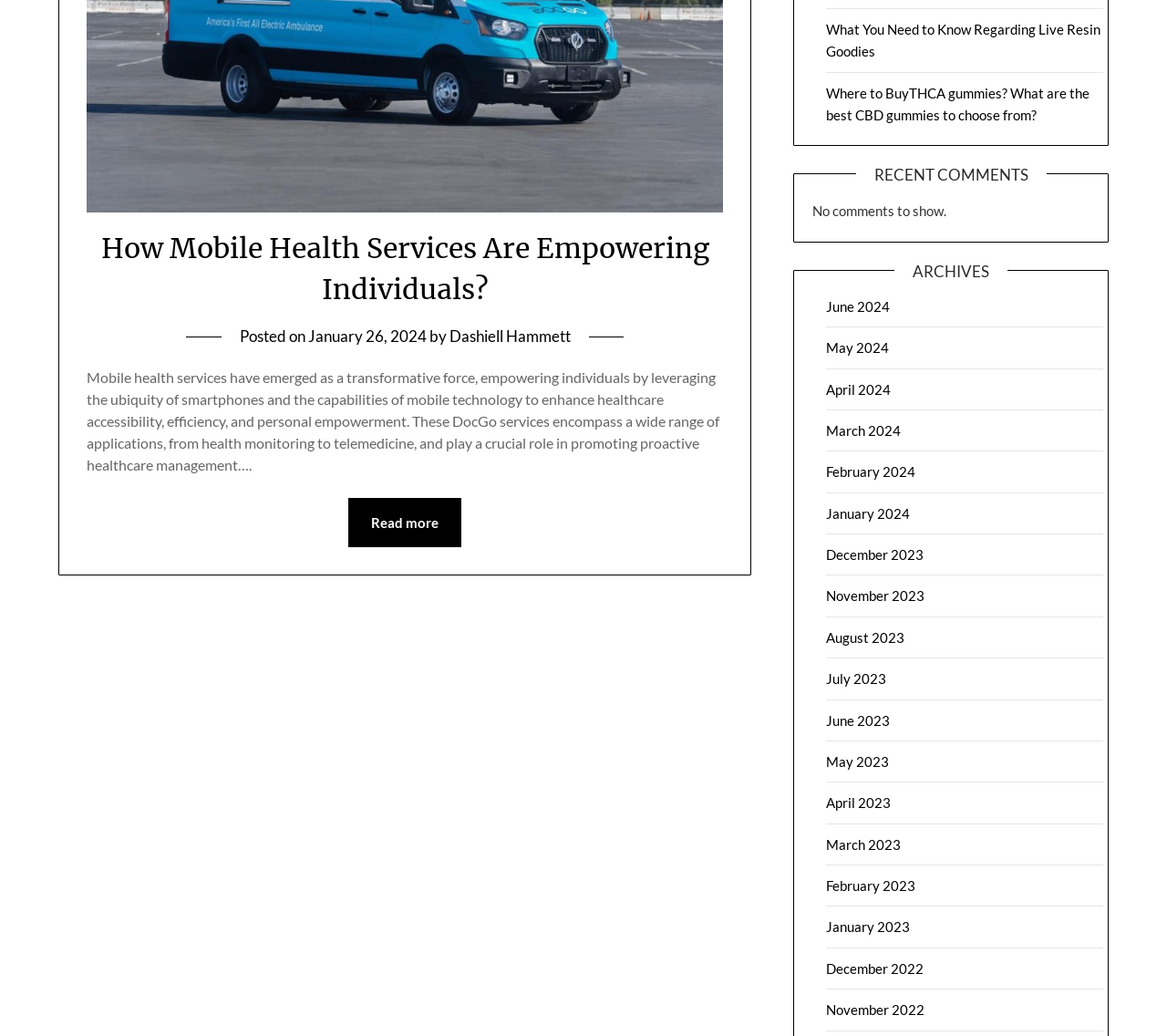Using the provided element description: "alt="DocGo"", determine the bounding box coordinates of the corresponding UI element in the screenshot.

[0.075, 0.191, 0.619, 0.208]